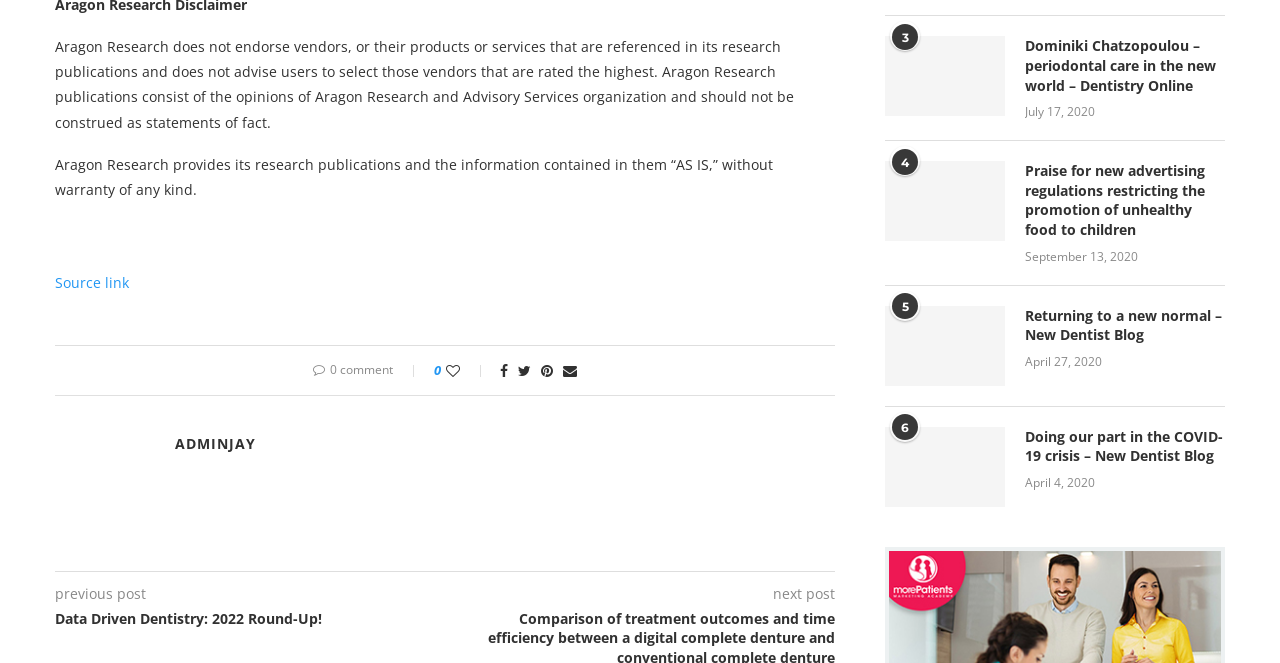Locate the bounding box coordinates of the region to be clicked to comply with the following instruction: "Click on the 'Doing our part in the COVID-19 crisis – New Dentist Blog' link". The coordinates must be four float numbers between 0 and 1, in the form [left, top, right, bottom].

[0.691, 0.643, 0.785, 0.764]